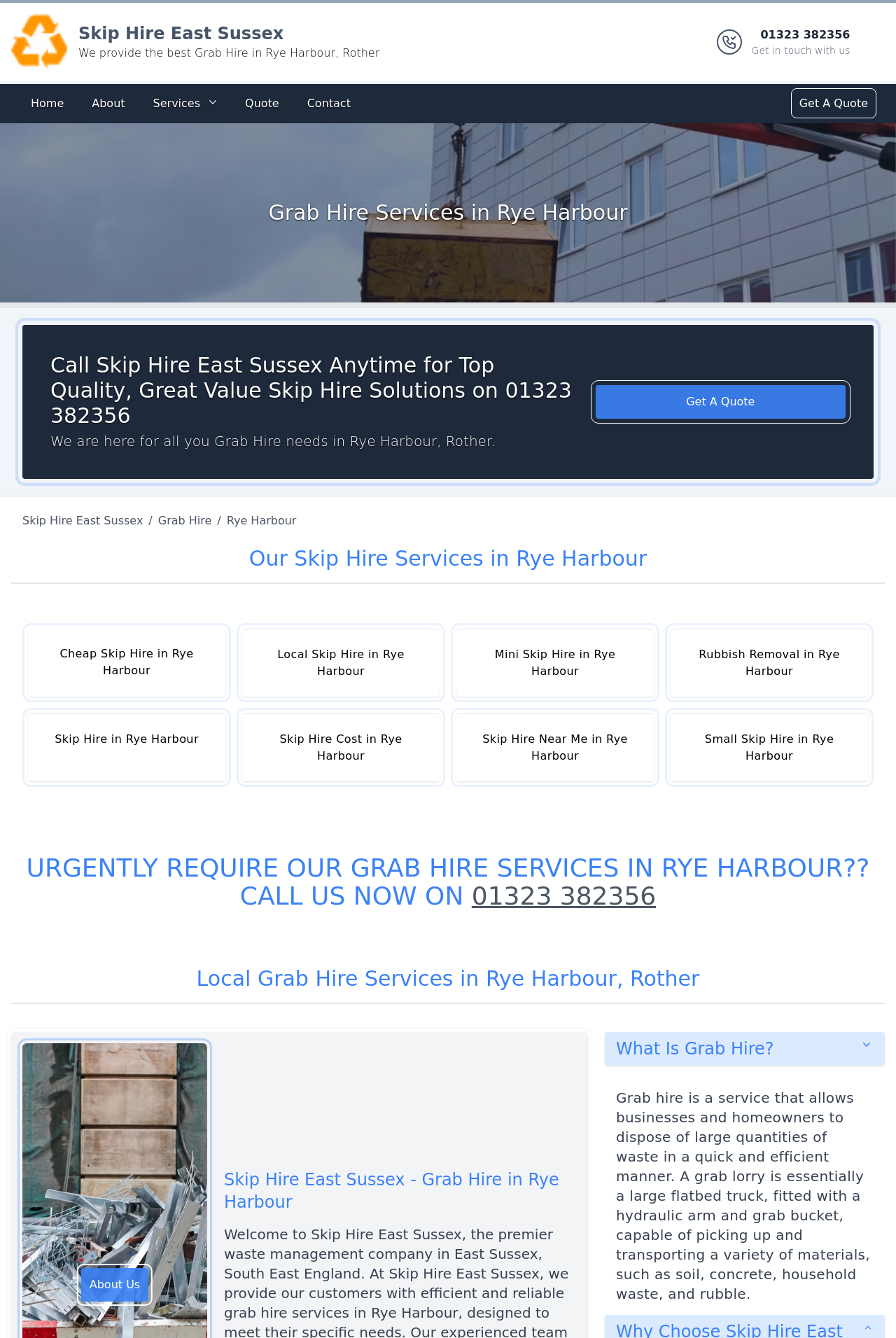What is the purpose of a grab lorry?
Please look at the screenshot and answer using one word or phrase.

To dispose of large quantities of waste